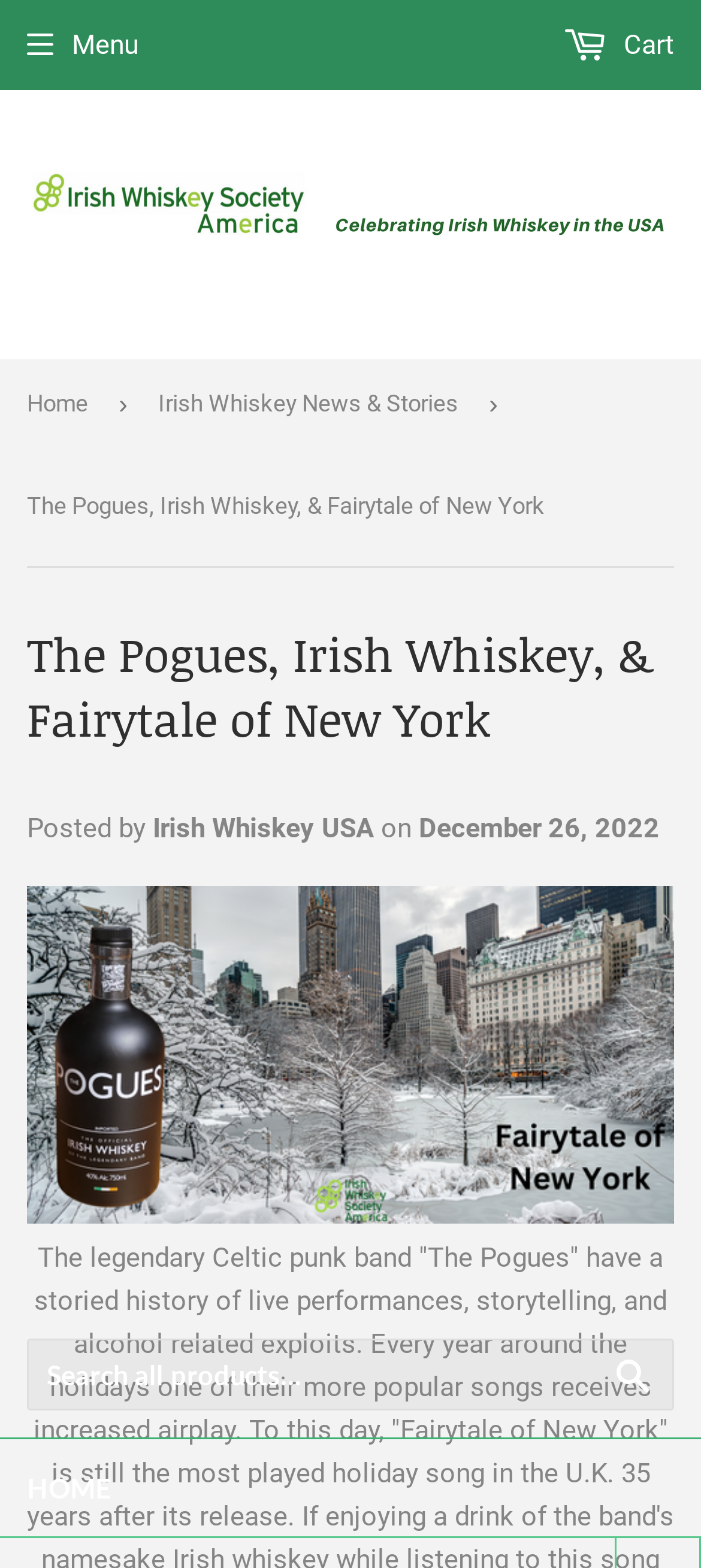Please use the details from the image to answer the following question comprehensively:
What is the navigation section called?

I found the answer by looking at the navigation section, which is labeled as 'breadcrumbs'. This suggests that the webpage uses a breadcrumb navigation system.